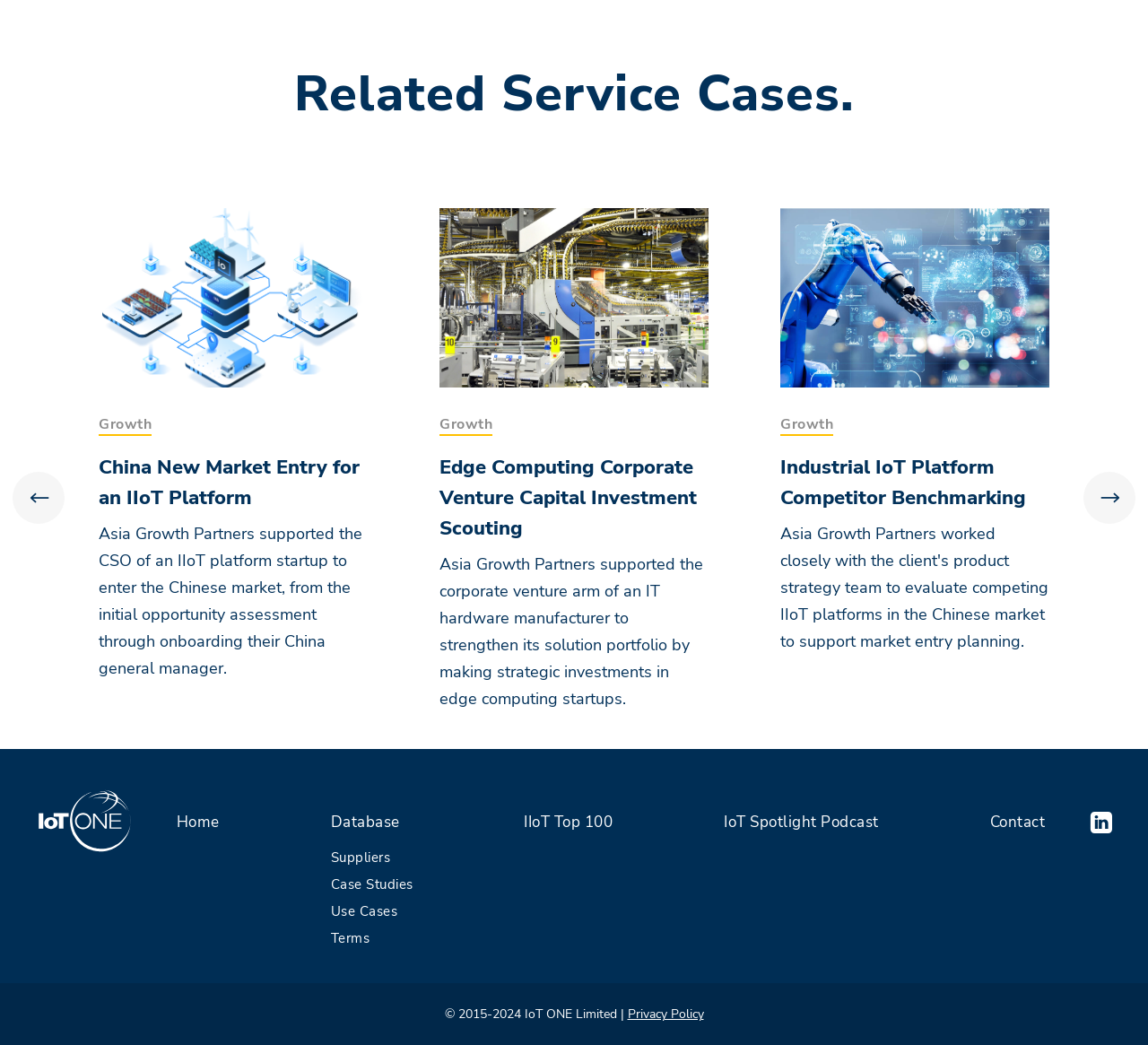Determine the bounding box coordinates for the HTML element described here: "Terms".

[0.288, 0.889, 0.322, 0.907]